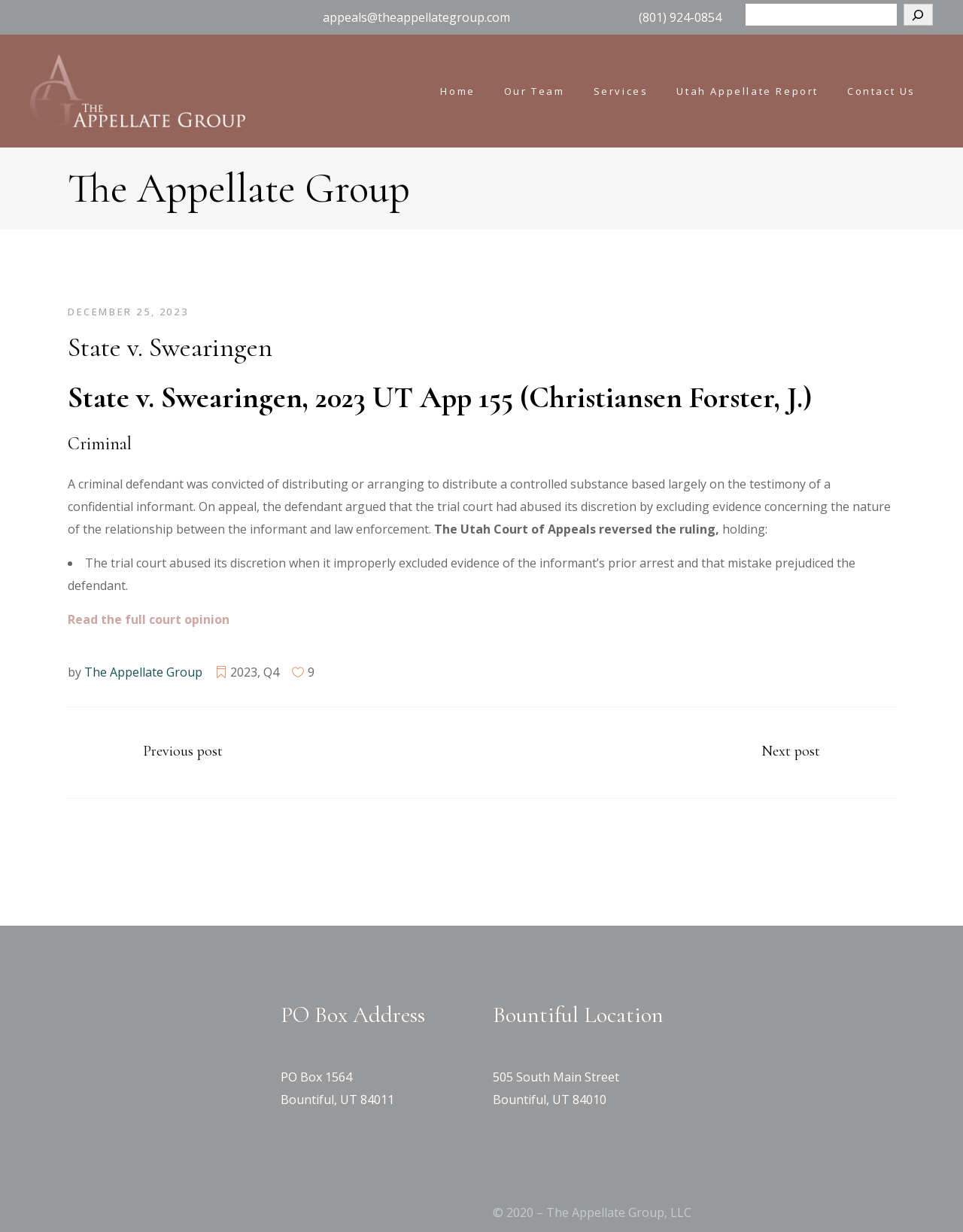Reply to the question below using a single word or brief phrase:
What is the relationship between the informant and law enforcement?

Not specified